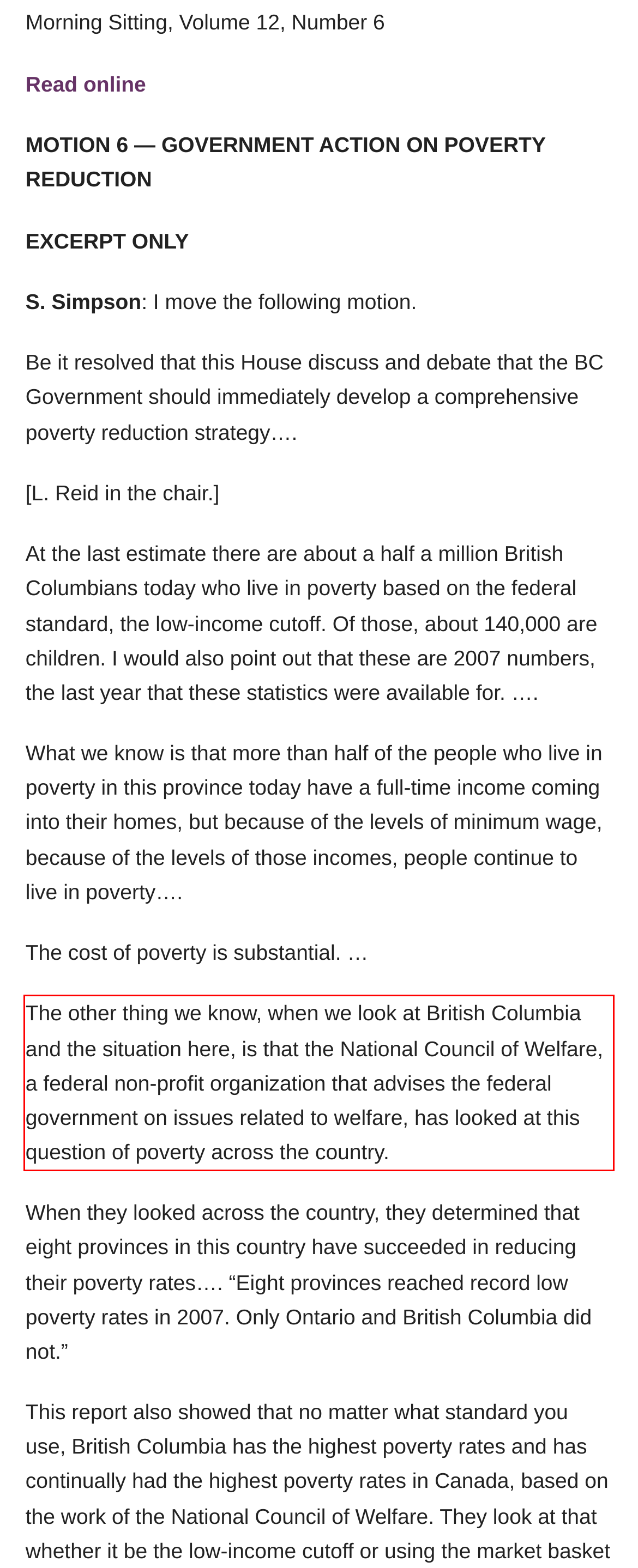You are looking at a screenshot of a webpage with a red rectangle bounding box. Use OCR to identify and extract the text content found inside this red bounding box.

The other thing we know, when we look at British Columbia and the situation here, is that the National Council of Welfare, a federal non-profit organization that advises the federal government on issues related to welfare, has looked at this question of poverty across the country.